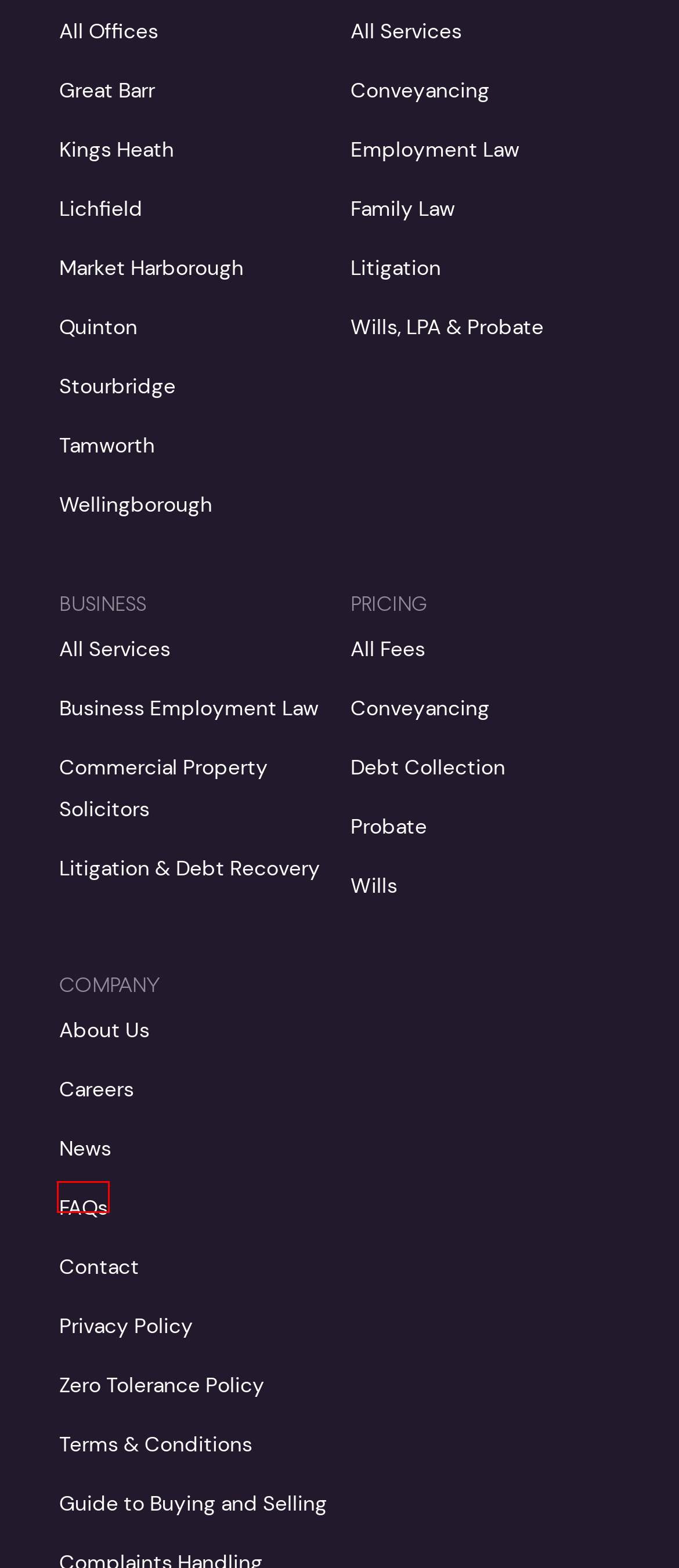A screenshot of a webpage is given with a red bounding box around a UI element. Choose the description that best matches the new webpage shown after clicking the element within the red bounding box. Here are the candidates:
A. Debt Recovery & Litigation - GloverPriest Solicitors
B. Litigation Solicitors - GloverPriest Solicitors
C. Our Offices - GloverPriest Solicitors
D. Solicitors in Tamworth - GloverPriest Solicitors
E. Business Employment Law - GloverPriest Solicitors
F. Solicitors in Stourbridge  - GloverPriest Solicitors
G. Wills, Trusts, LPA & Probate - GloverPriest Solicitors
H. Frequently Asked Questions - GloverPriest

H